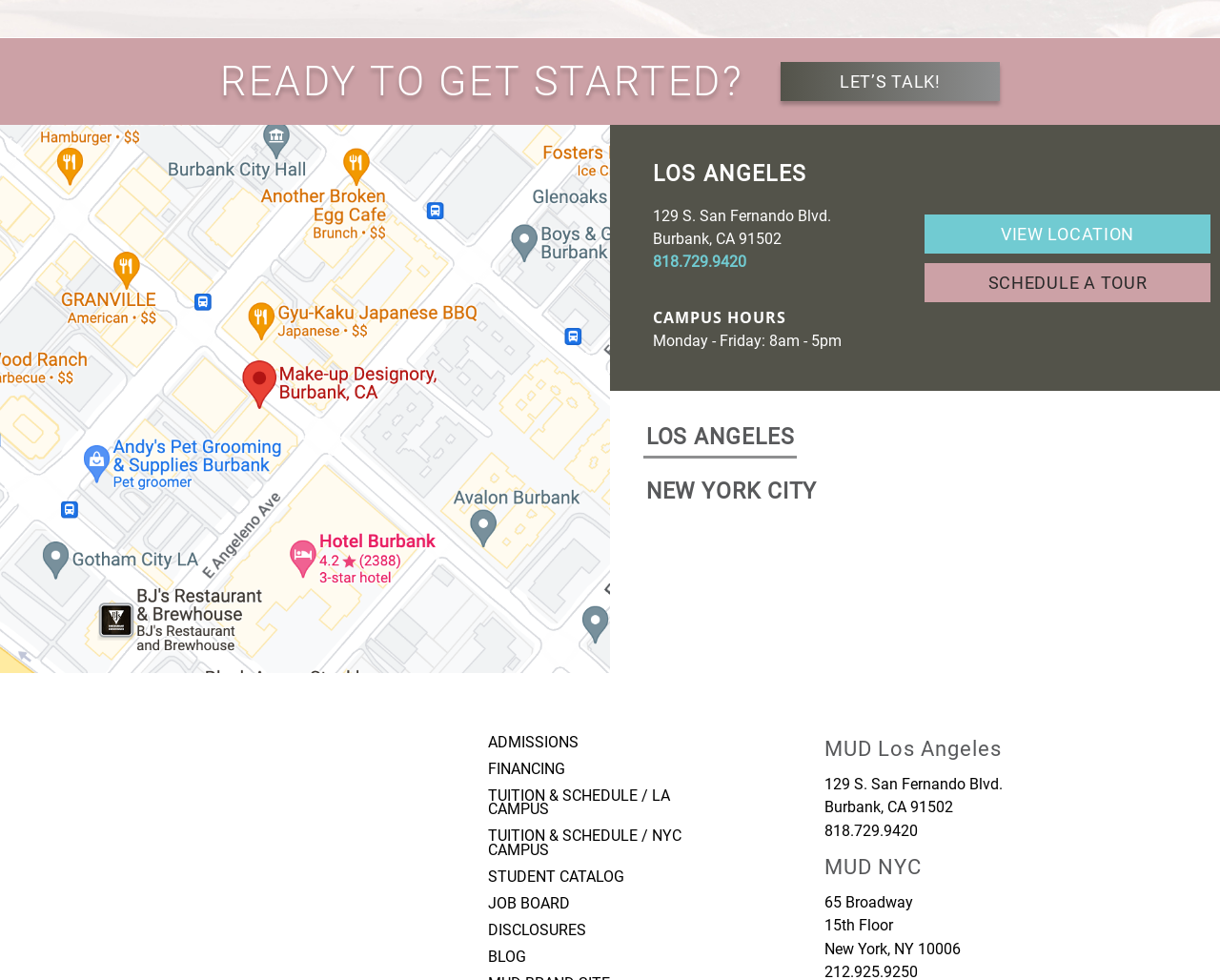What are the hours of operation for the Los Angeles campus? From the image, respond with a single word or brief phrase.

Monday - Friday: 8am - 5pm